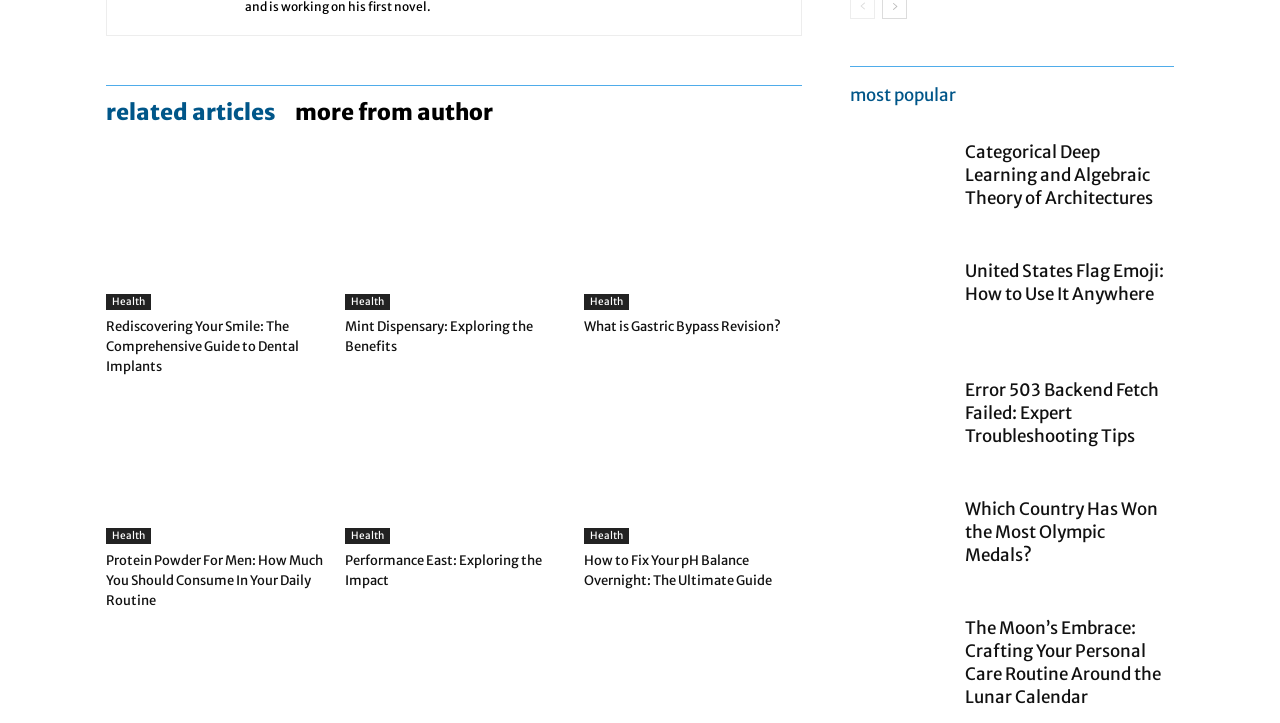Identify the bounding box coordinates of the section to be clicked to complete the task described by the following instruction: "Check 'How to Fix Your pH Balance Overnight'". The coordinates should be four float numbers between 0 and 1, formatted as [left, top, right, bottom].

[0.456, 0.545, 0.627, 0.753]